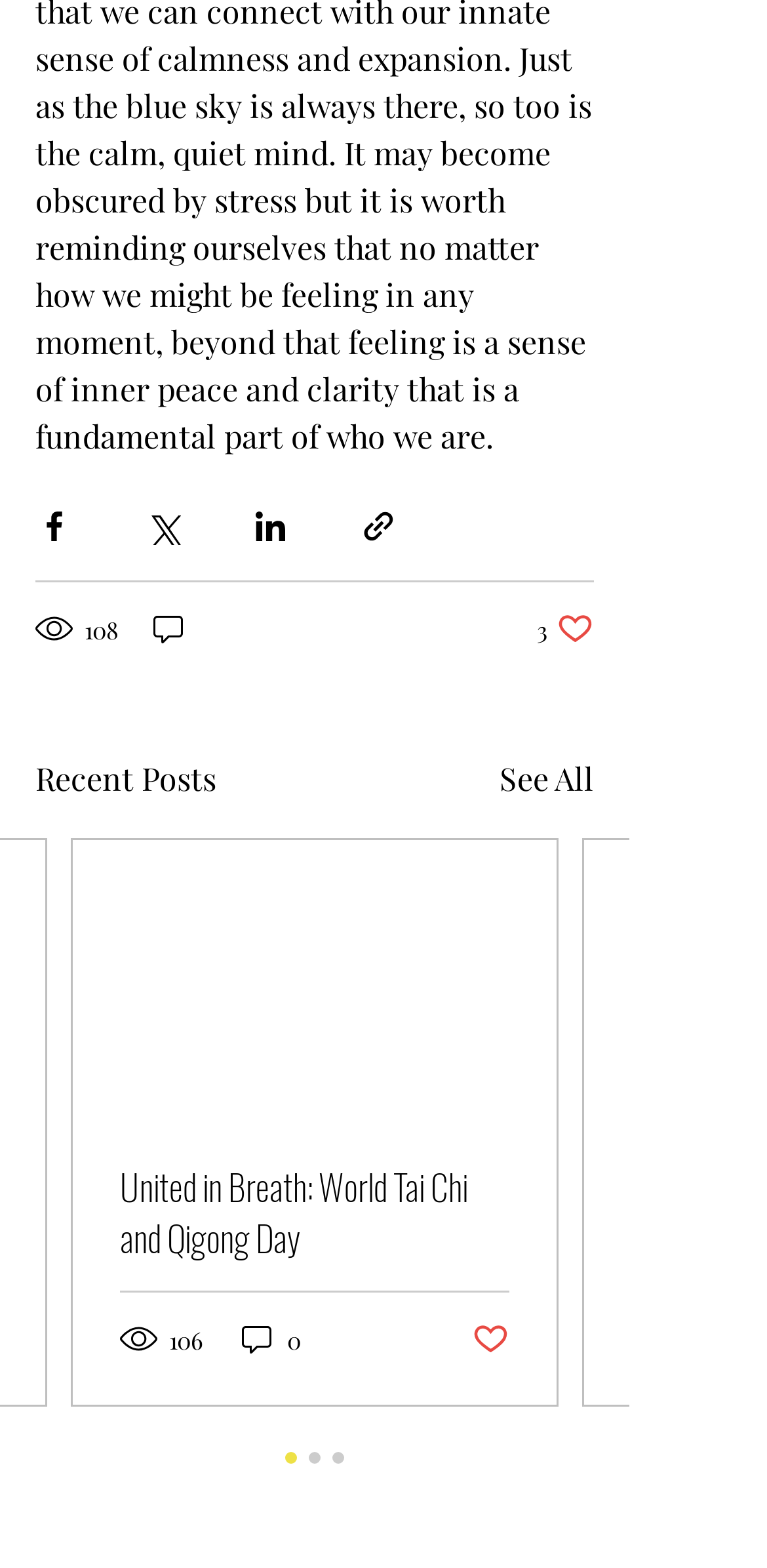Determine the bounding box coordinates for the UI element described. Format the coordinates as (top-left x, top-left y, bottom-right x, bottom-right y) and ensure all values are between 0 and 1. Element description: 142

[0.823, 0.842, 0.933, 0.866]